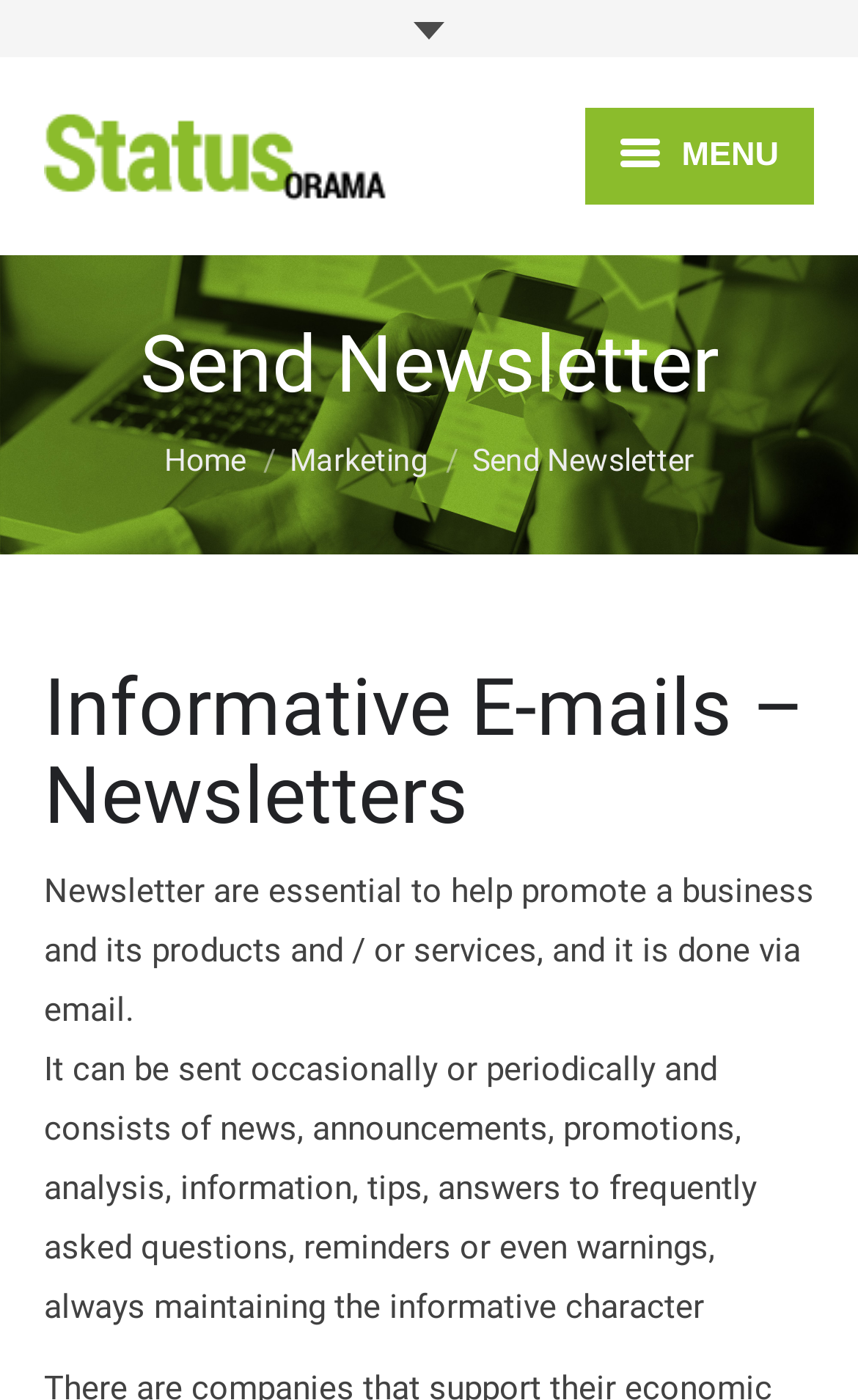What is the purpose of sending newsletters?
Answer the question with as much detail as you can, using the image as a reference.

According to the webpage, sending newsletters via email informs customers about a business, its products, and its services. This is evident from the static text on the webpage that explains the importance of newsletters in promoting a business and its products or services.